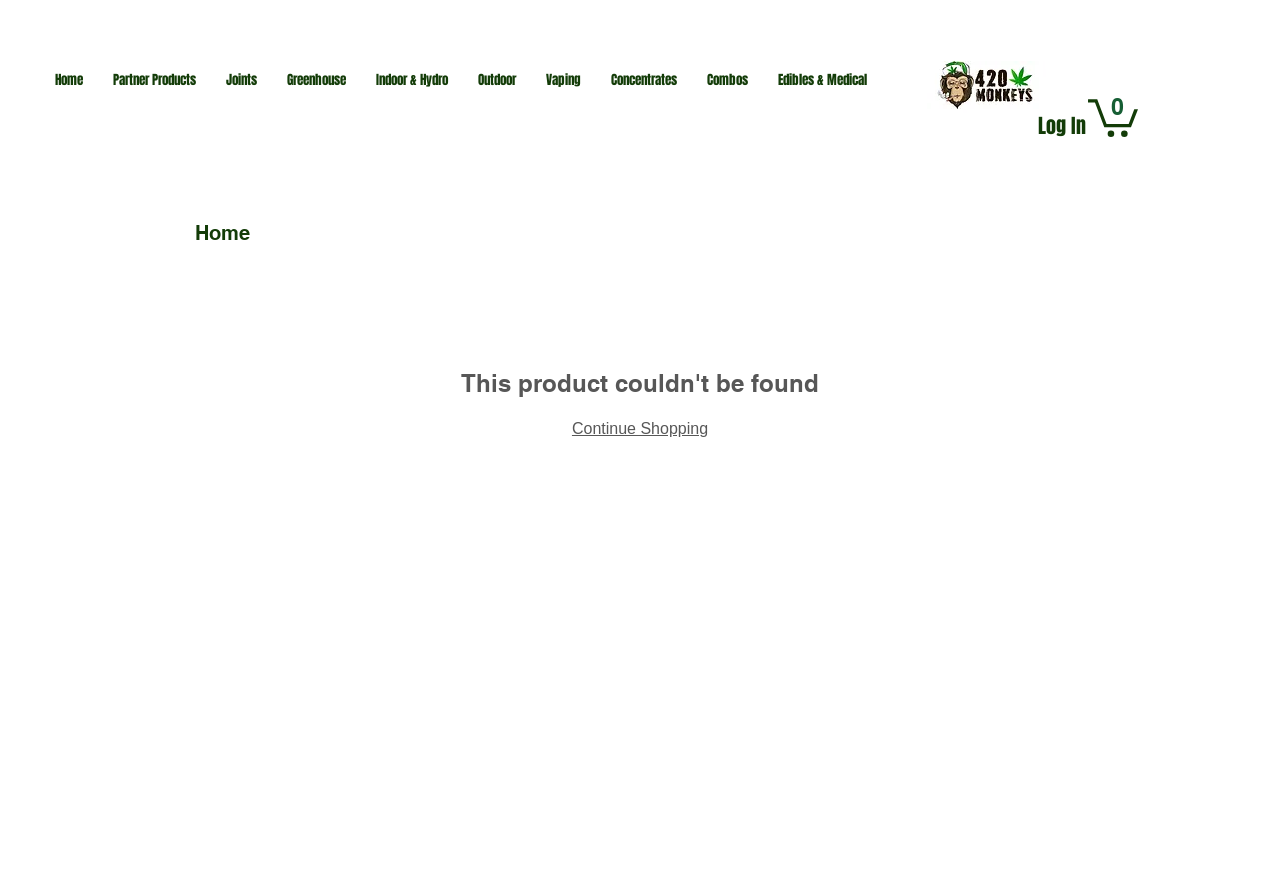From the details in the image, provide a thorough response to the question: What is the image file name below the navigation section?

I found an image element below the navigation section, with a bounding box coordinate of [0.724, 0.068, 0.817, 0.128]. The image file name is 'Label White.jpeg'.